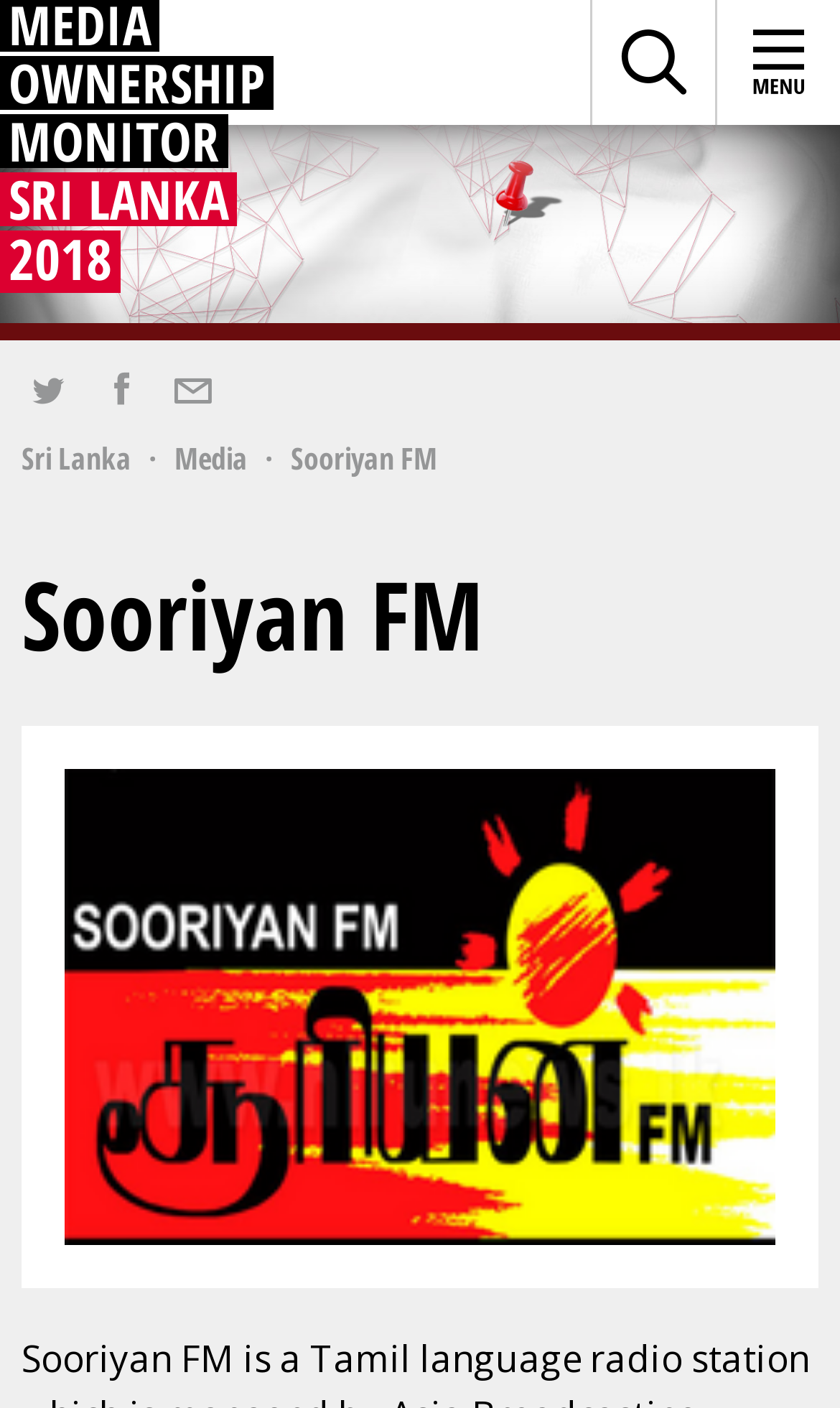What is the category of the radio station?
Analyze the screenshot and provide a detailed answer to the question.

The category of the radio station can be found in the link 'Media' which is located below the social media links.